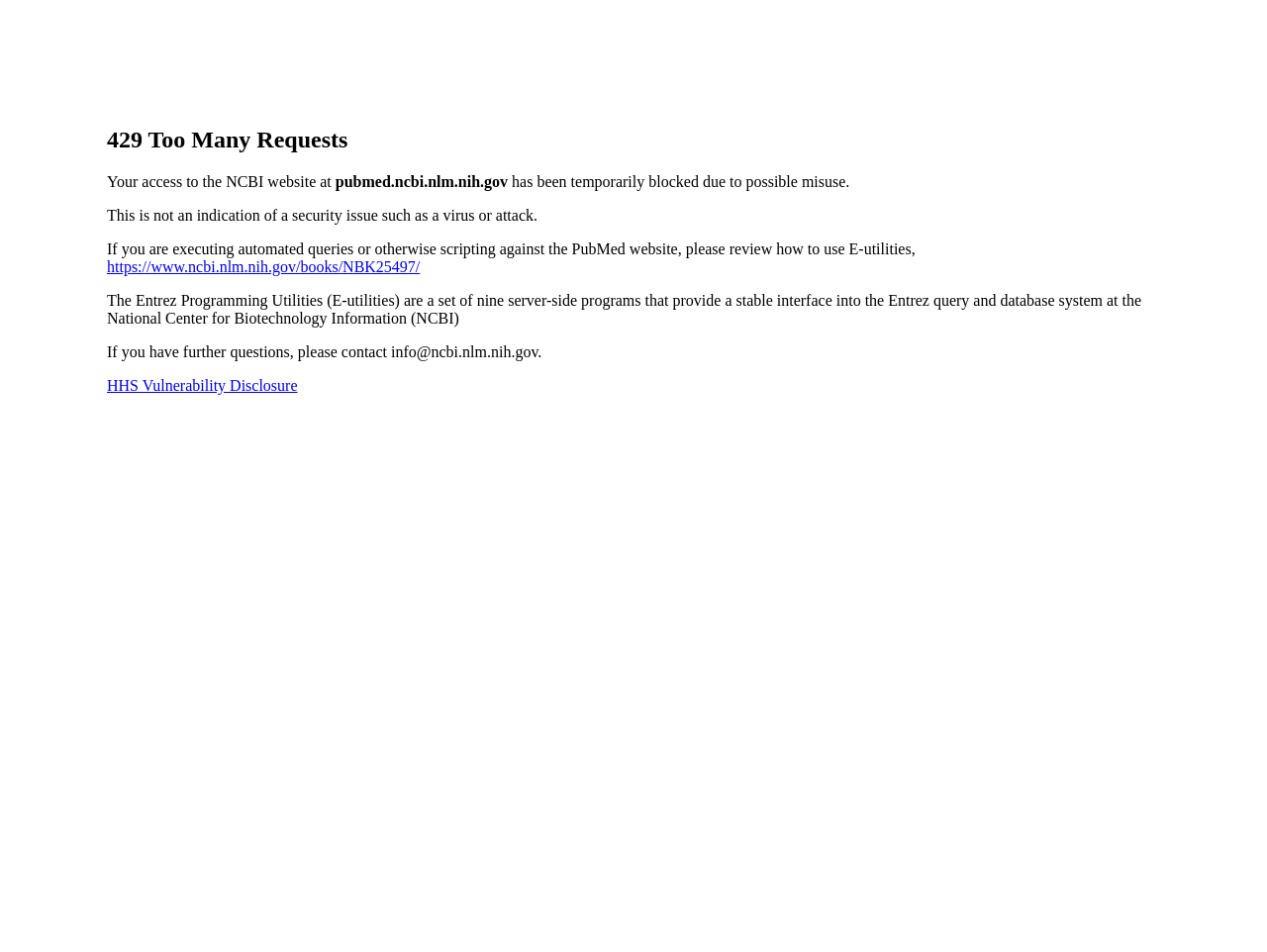Find the bounding box coordinates for the UI element whose description is: "https://www.ncbi.nlm.nih.gov/books/NBK25497/". The coordinates should be four float numbers between 0 and 1, in the format [left, top, right, bottom].

[0.084, 0.271, 0.331, 0.289]